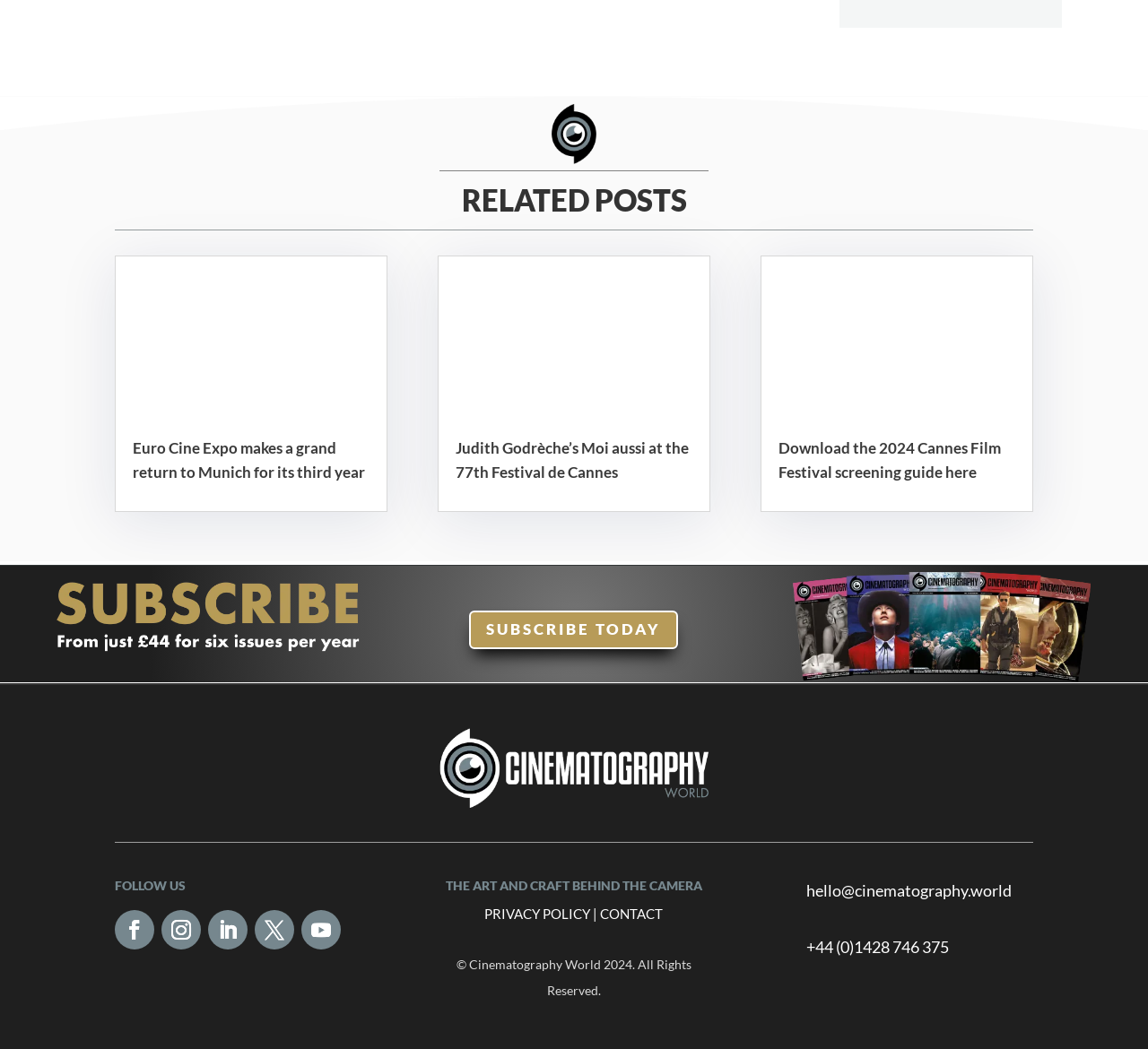Please find the bounding box coordinates of the section that needs to be clicked to achieve this instruction: "Read about the 2024 Cannes Film Festival screening guide".

[0.663, 0.244, 0.9, 0.39]